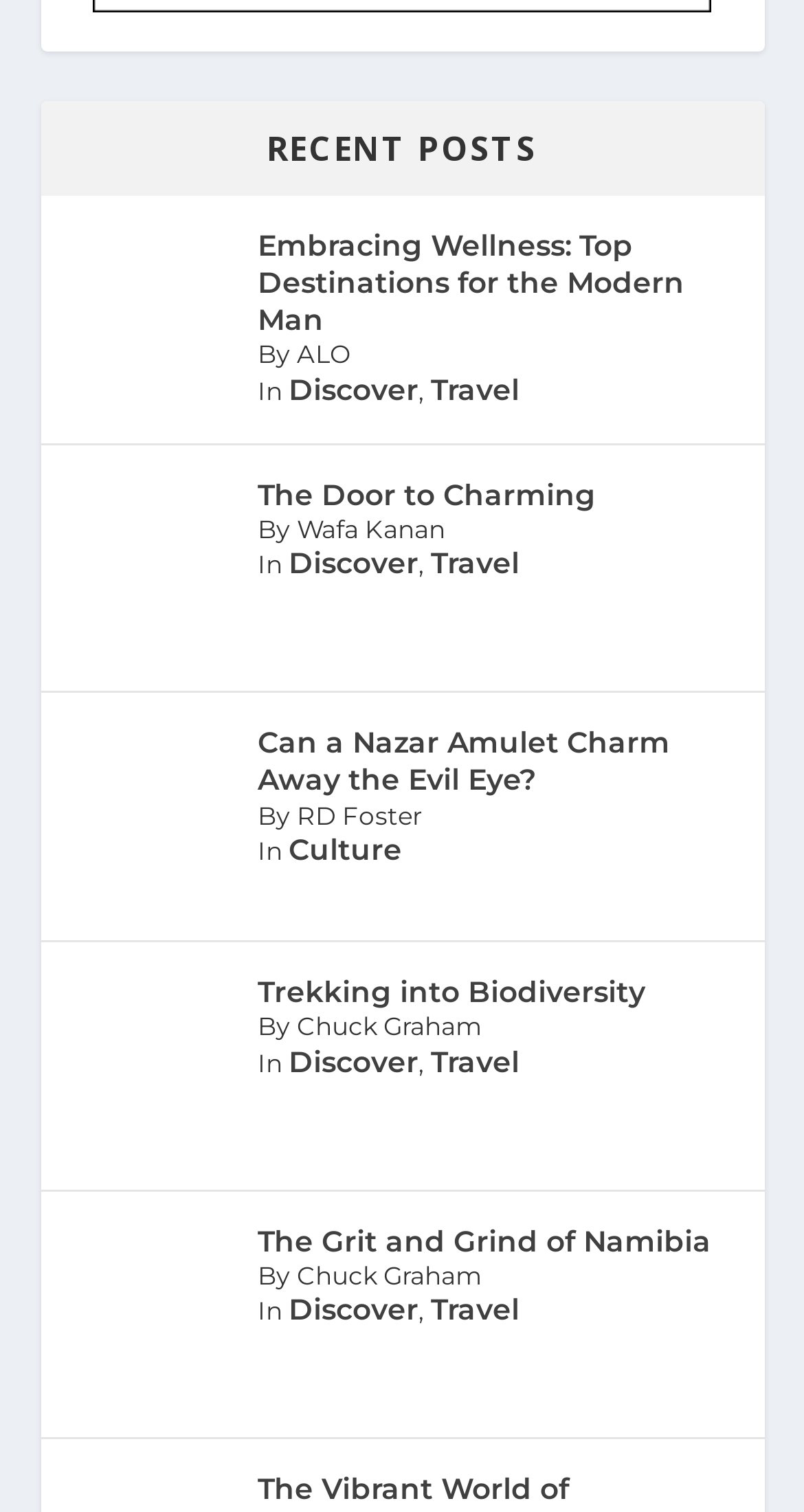Please identify the bounding box coordinates of the region to click in order to complete the task: "Read the article about embracing wellness". The coordinates must be four float numbers between 0 and 1, specified as [left, top, right, bottom].

[0.321, 0.15, 0.851, 0.224]